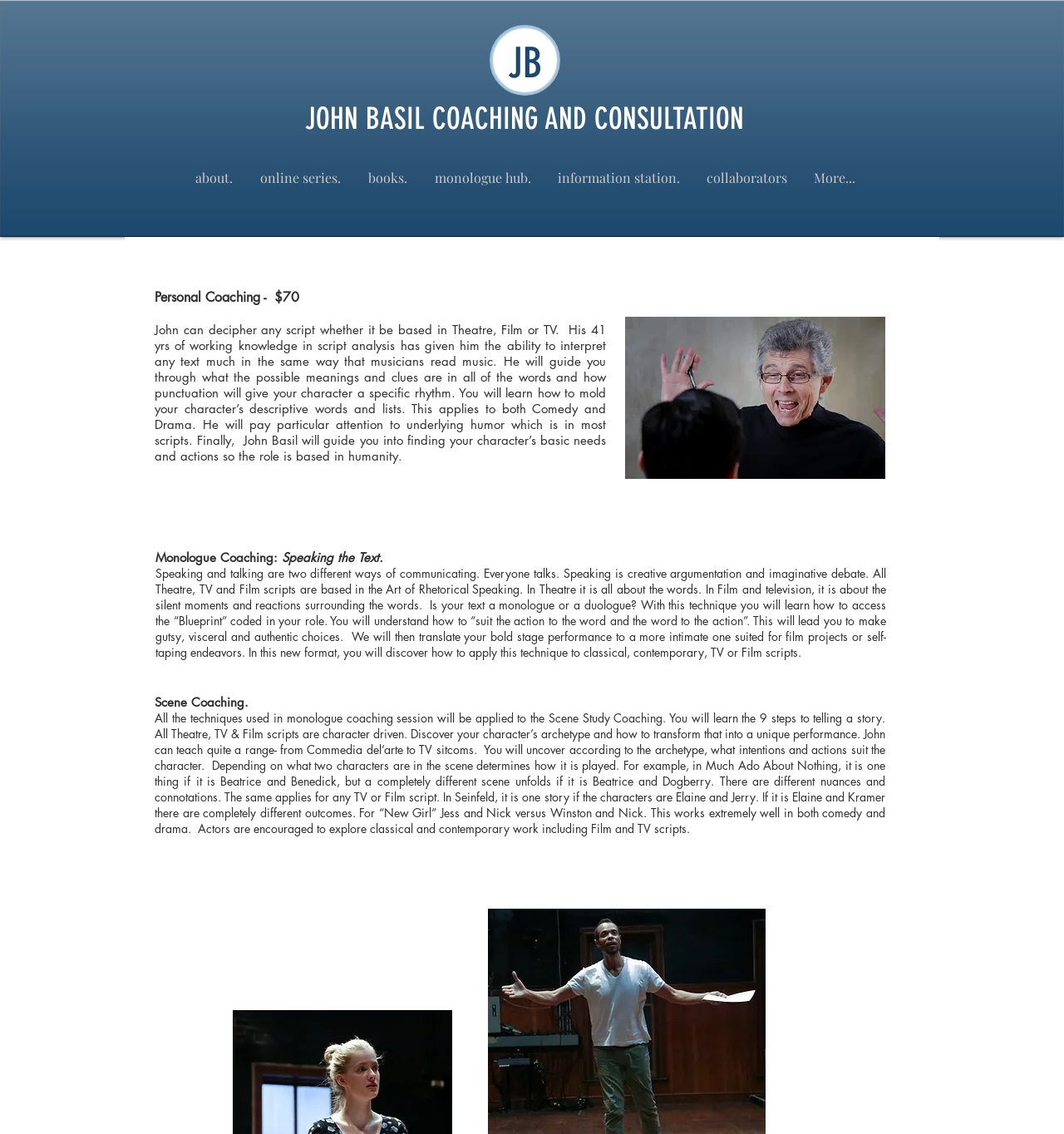Pinpoint the bounding box coordinates of the clickable element needed to complete the instruction: "Click the 'about' link". The coordinates should be provided as four float numbers between 0 and 1: [left, top, right, bottom].

[0.17, 0.134, 0.231, 0.166]